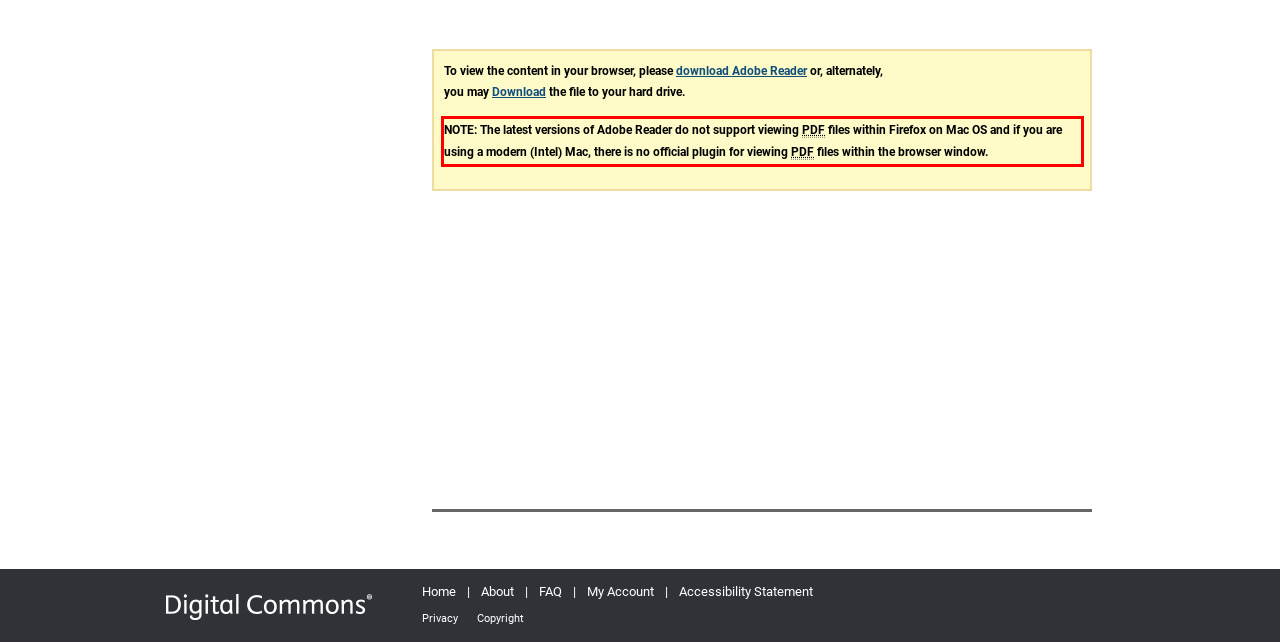Using the provided webpage screenshot, identify and read the text within the red rectangle bounding box.

NOTE: The latest versions of Adobe Reader do not support viewing PDF files within Firefox on Mac OS and if you are using a modern (Intel) Mac, there is no official plugin for viewing PDF files within the browser window.